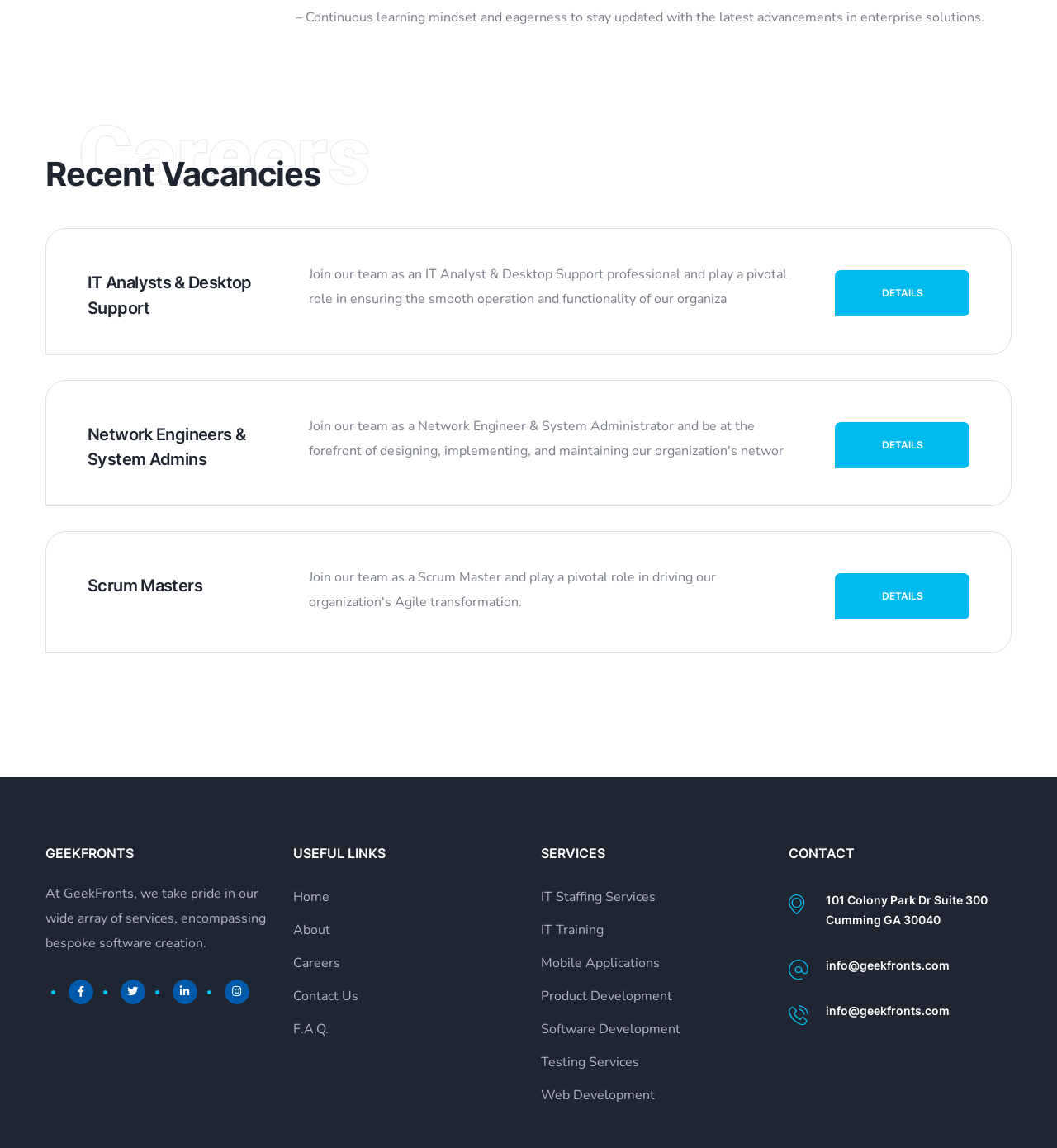What is the company name mentioned on the webpage?
Based on the image, give a concise answer in the form of a single word or short phrase.

GeekFronts